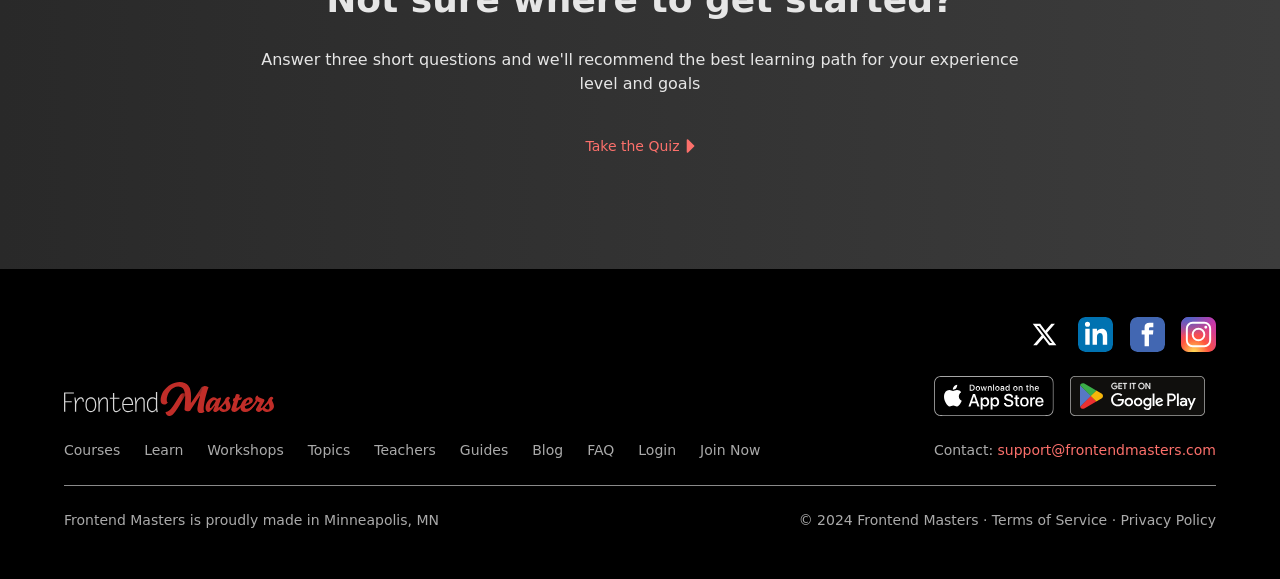Please identify the bounding box coordinates of the clickable element to fulfill the following instruction: "Learn more about courses". The coordinates should be four float numbers between 0 and 1, i.e., [left, top, right, bottom].

[0.05, 0.763, 0.094, 0.791]